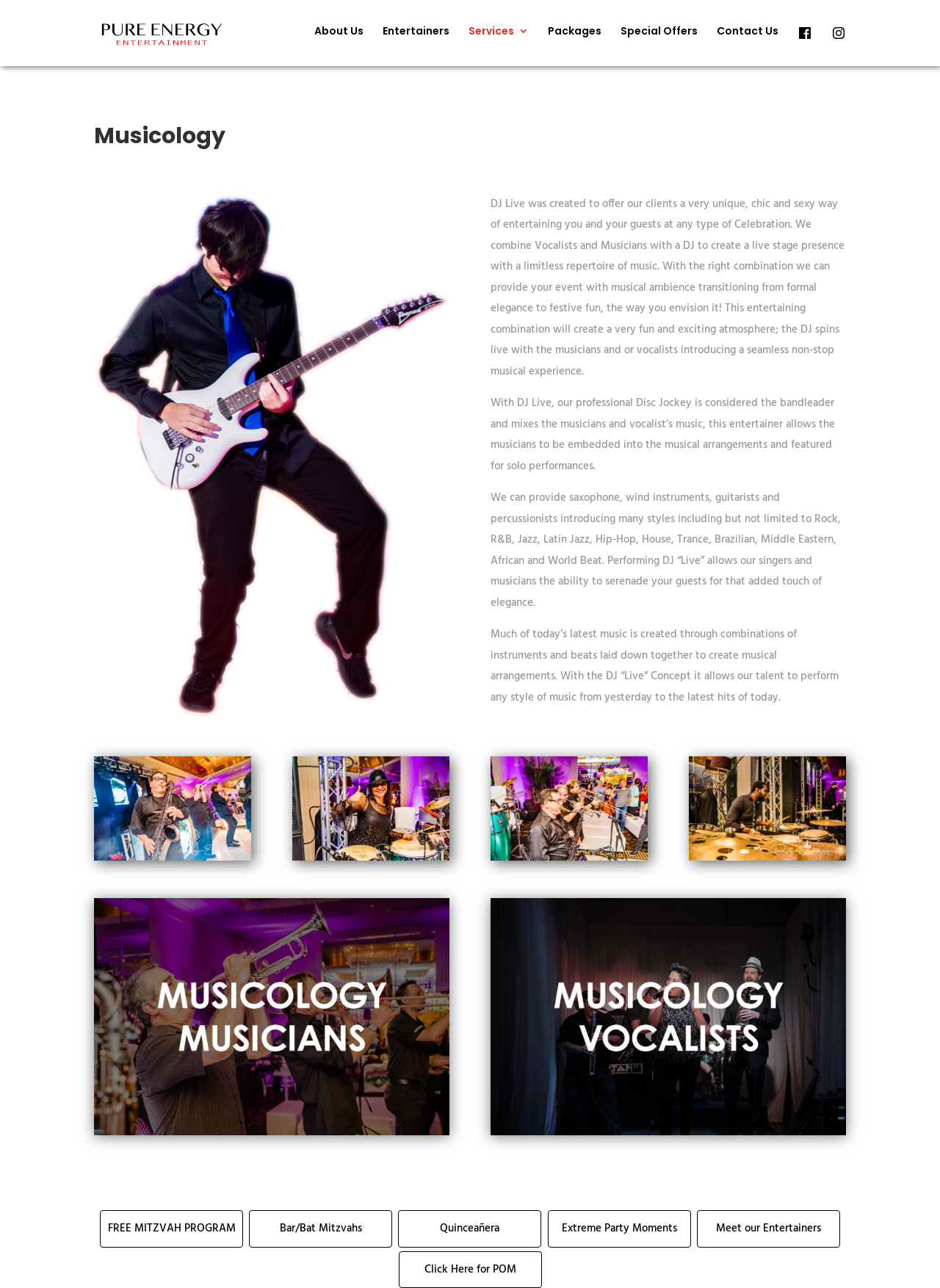What types of events does the company cater to?
Answer the question with as much detail as you can, using the image as a reference.

Based on the webpage, it appears that the company, Musicology, caters to various types of events and celebrations, including Bar/Bat Mitzvahs, Quinceañera, and other special occasions, offering their unique music and DJ services to create a fun and exciting atmosphere.